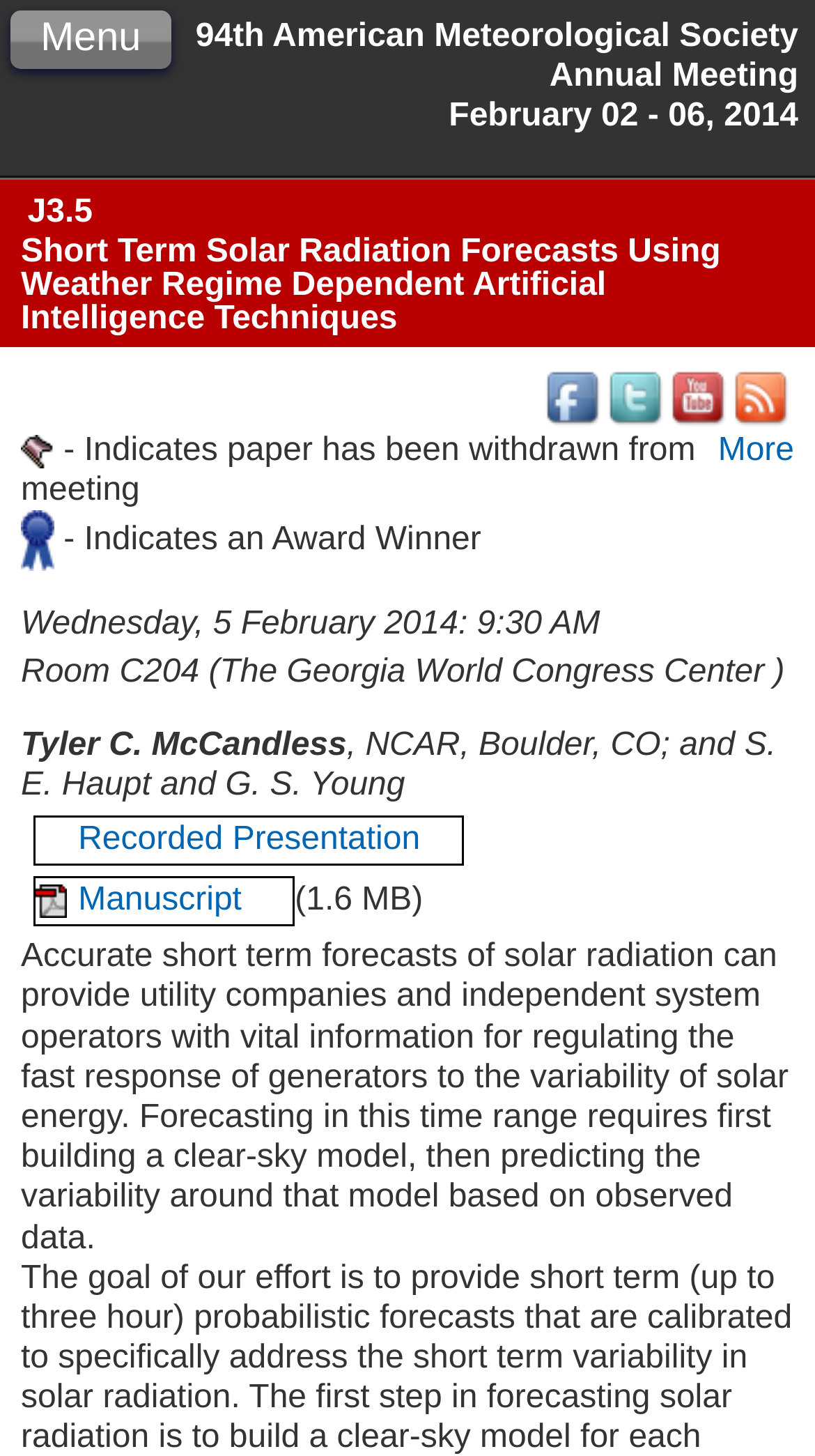Please identify the coordinates of the bounding box for the clickable region that will accomplish this instruction: "View the Recorded Presentation".

[0.042, 0.56, 0.569, 0.595]